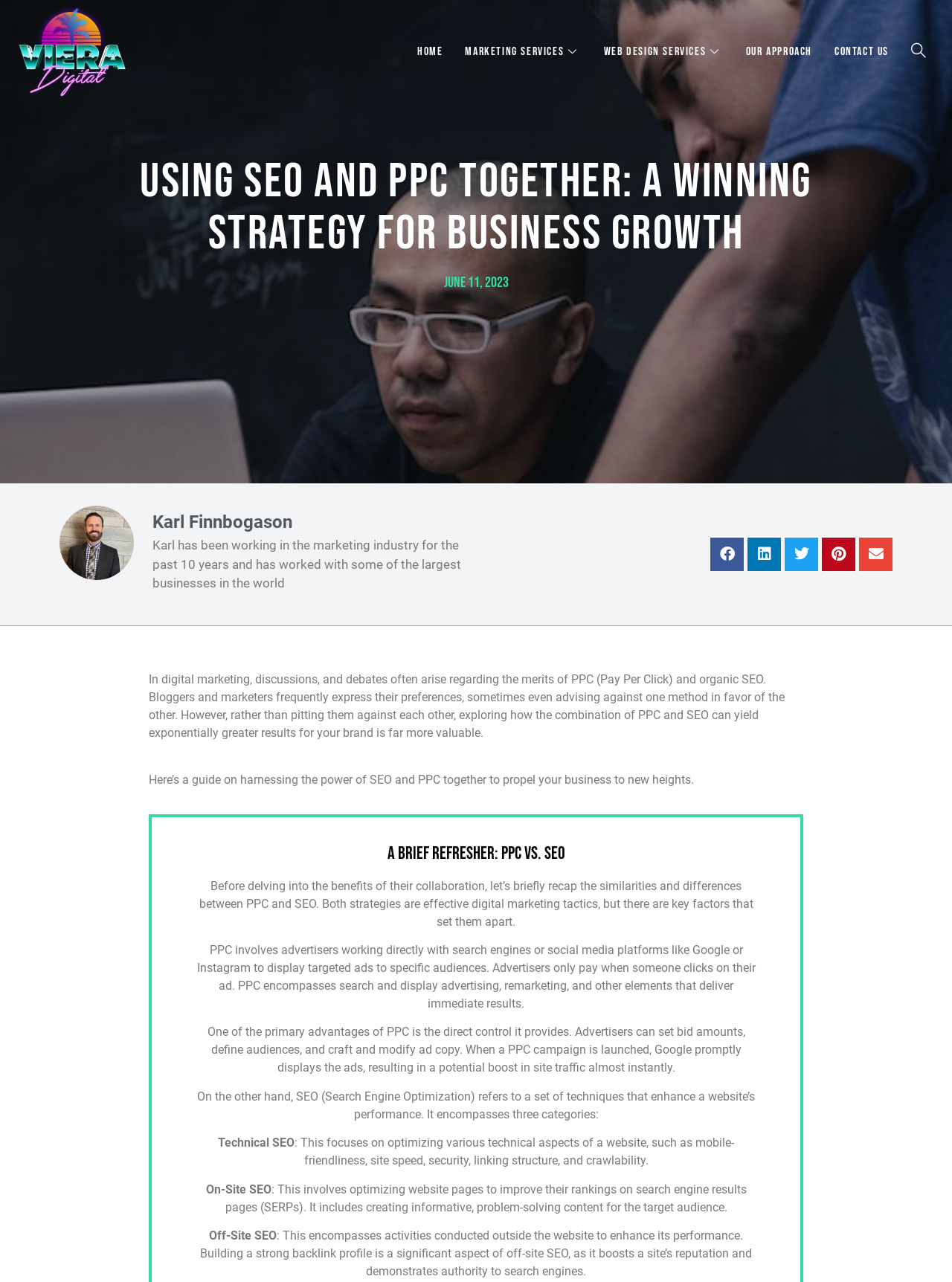Look at the image and answer the question in detail:
What is the topic of the article?

I determined the topic by reading the introductory paragraph, which discusses the merits of PPC and organic SEO, and the article's title, which mentions using SEO and PPC together.